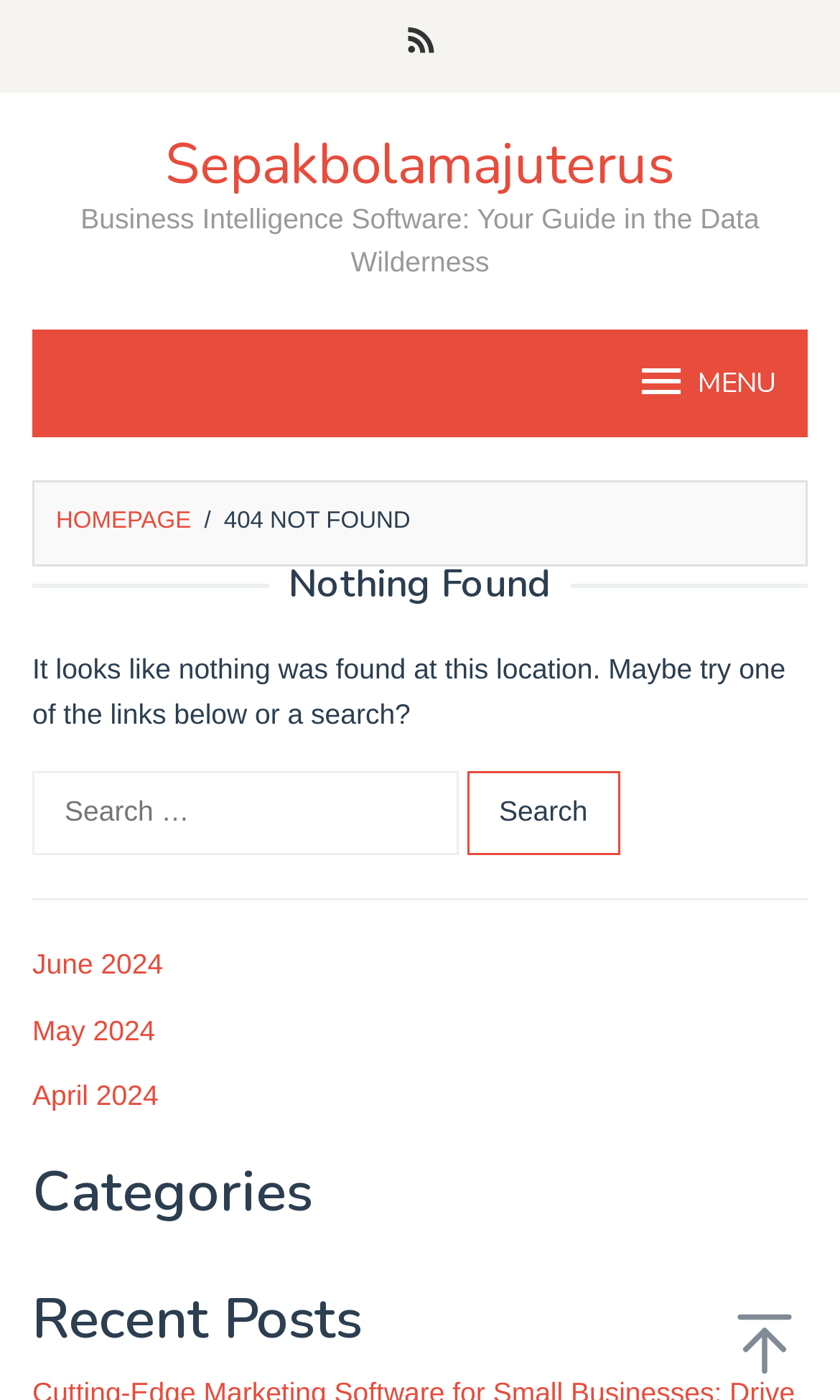Pinpoint the bounding box coordinates of the clickable element needed to complete the instruction: "Go to the homepage". The coordinates should be provided as four float numbers between 0 and 1: [left, top, right, bottom].

[0.067, 0.363, 0.228, 0.382]